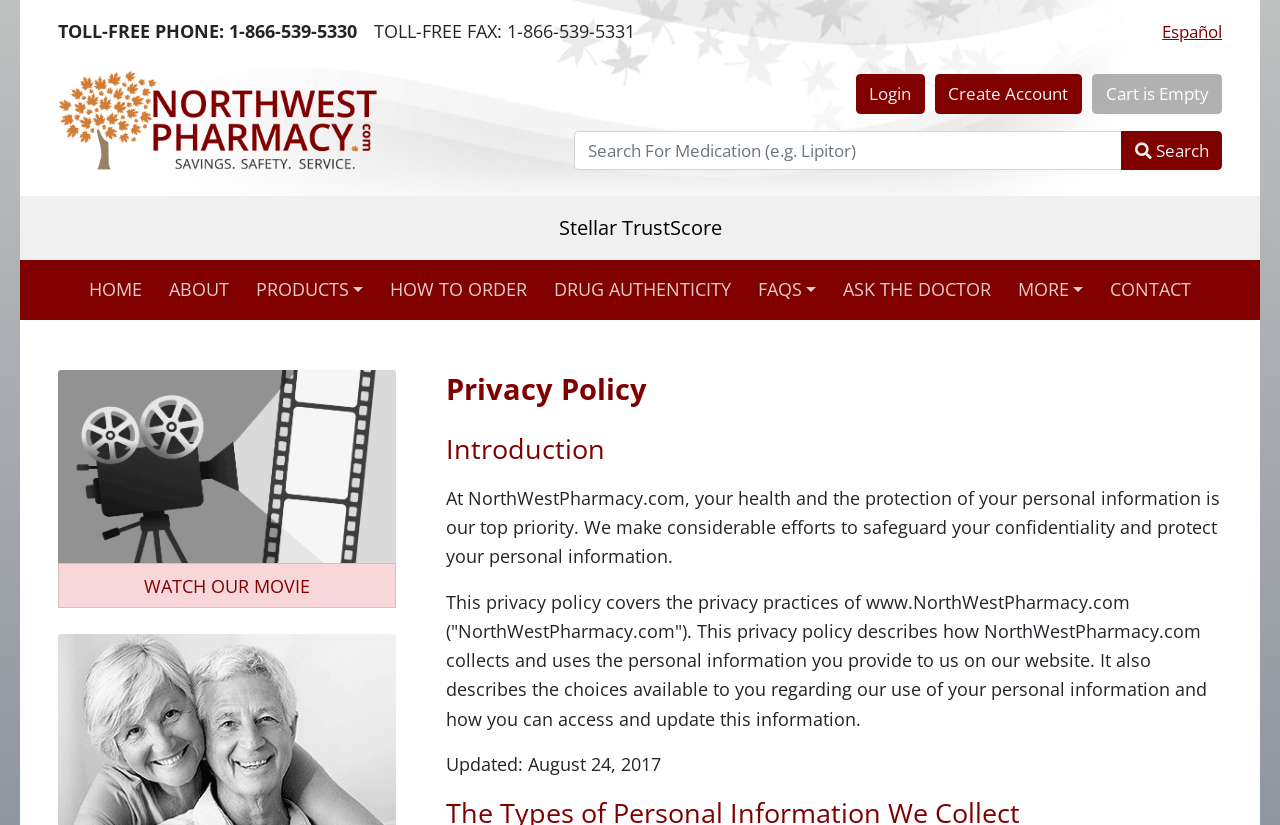Bounding box coordinates are specified in the format (top-left x, top-left y, bottom-right x, bottom-right y). All values are floating point numbers bounded between 0 and 1. Please provide the bounding box coordinate of the region this sentence describes: Order How To Order

[0.294, 0.325, 0.422, 0.377]